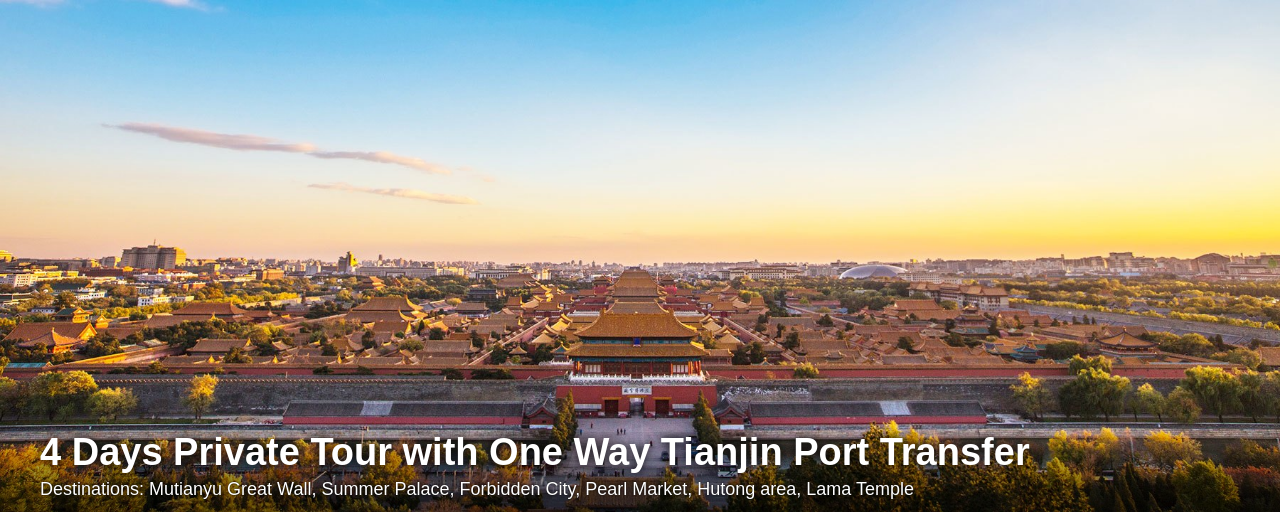Capture every detail in the image and describe it fully.

Experience the beauty and cultural richness of Beijing with our "4 Days Private Tour with One Way Tianjin Port Transfer." This image captures the breathtaking view of iconic landmarks, showcasing destinations such as the Mutianyu Great Wall, Summer Palace, Forbidden City, Pearl Market, Hutong area, and Lama Temple. The tour offers a personalized journey through these historical sites, ensuring an immersive experience in China's rich heritage. Enjoy the ease of transport with included one-way transfers from the Tianjin Port, making your trip both convenient and memorable.